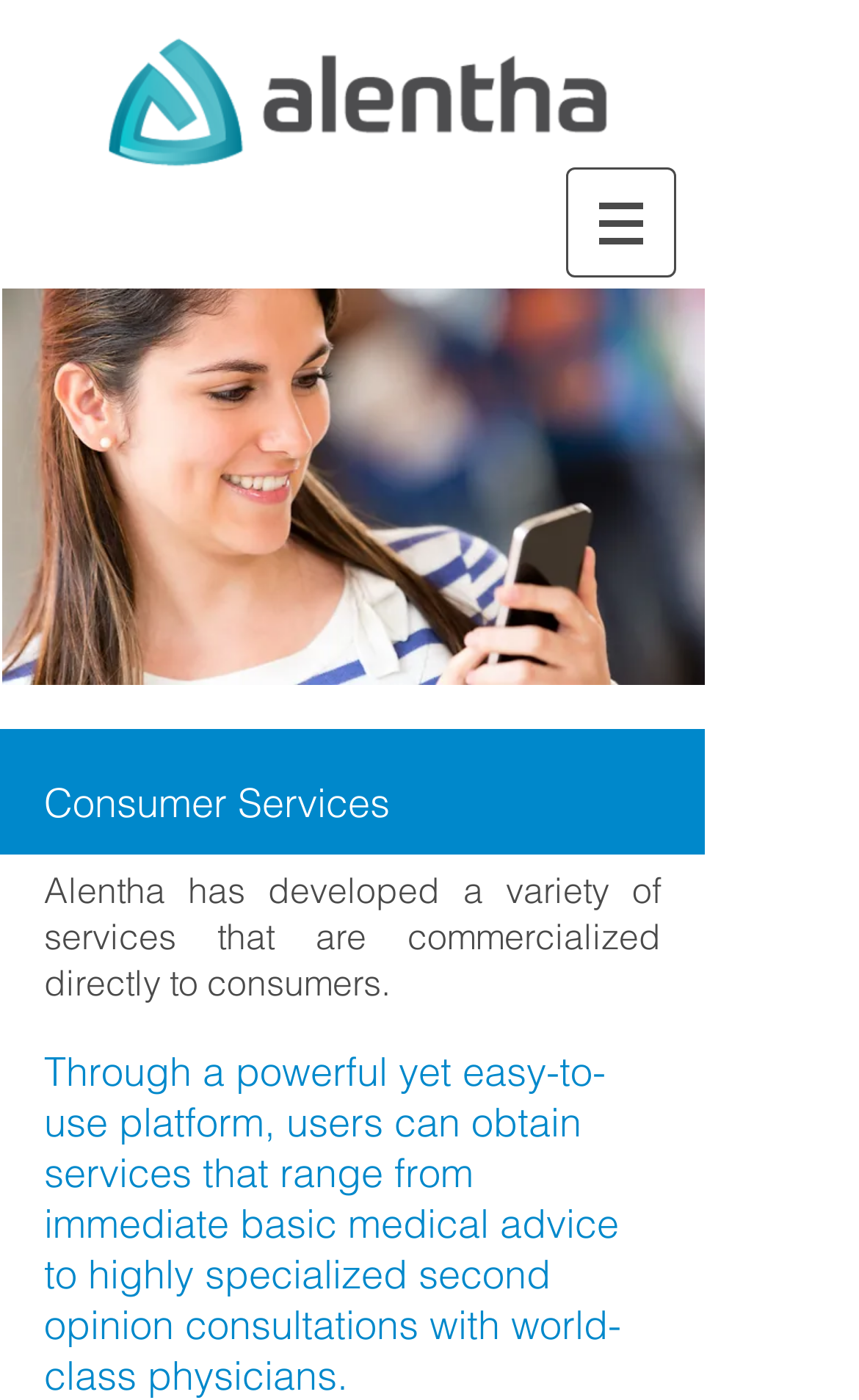Refer to the image and answer the question with as much detail as possible: What is the purpose of the image located next to the navigation button?

The image located next to the navigation button, with coordinates [0.697, 0.146, 0.749, 0.172], appears to be an icon, likely used to visually represent the navigation button or its associated menu.